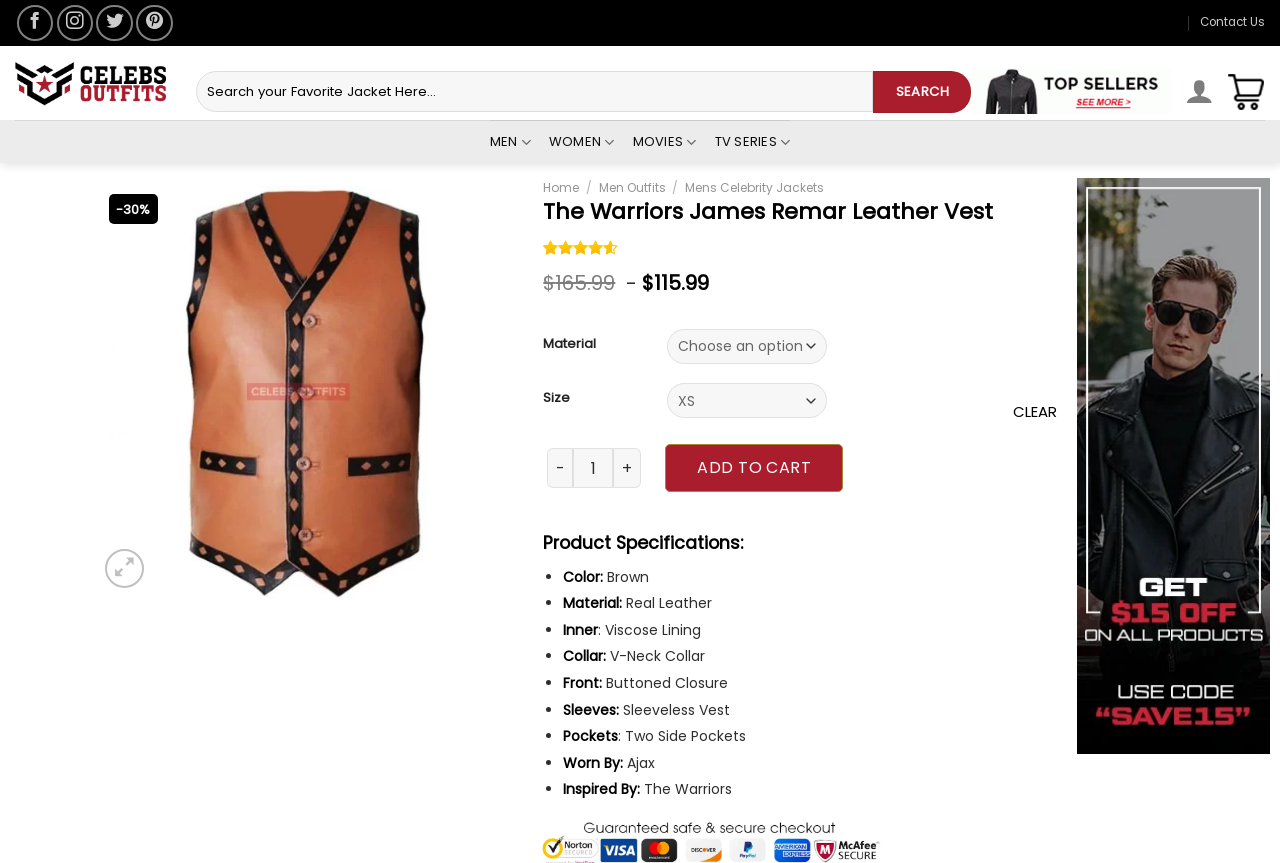Please specify the bounding box coordinates of the area that should be clicked to accomplish the following instruction: "View product details of AJAX Warriors Vest". The coordinates should consist of four float numbers between 0 and 1, i.e., [left, top, right, bottom].

[0.073, 0.44, 0.395, 0.467]